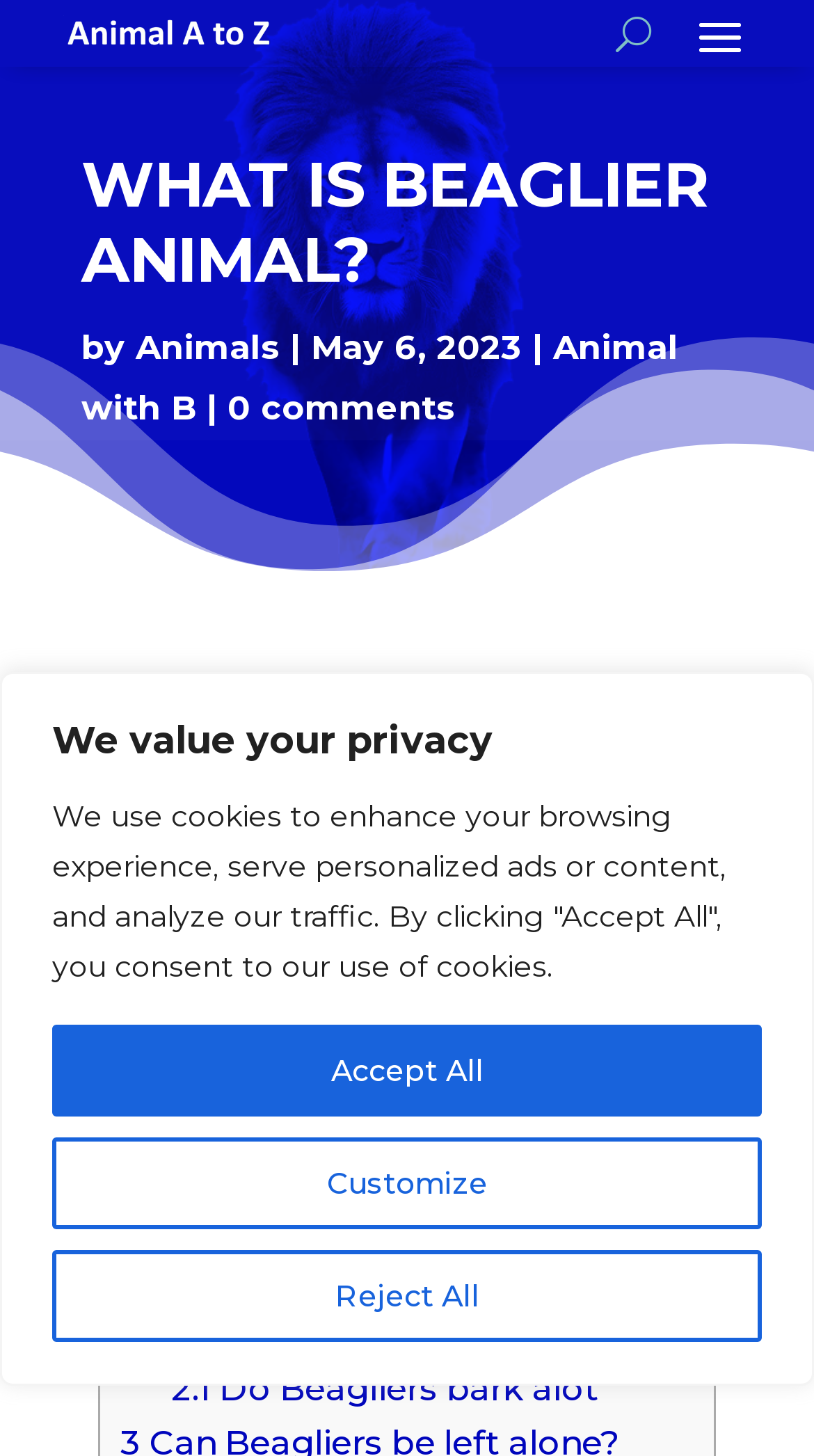Determine the bounding box for the described UI element: "alt="Colorado Construction & Design Logo"".

None